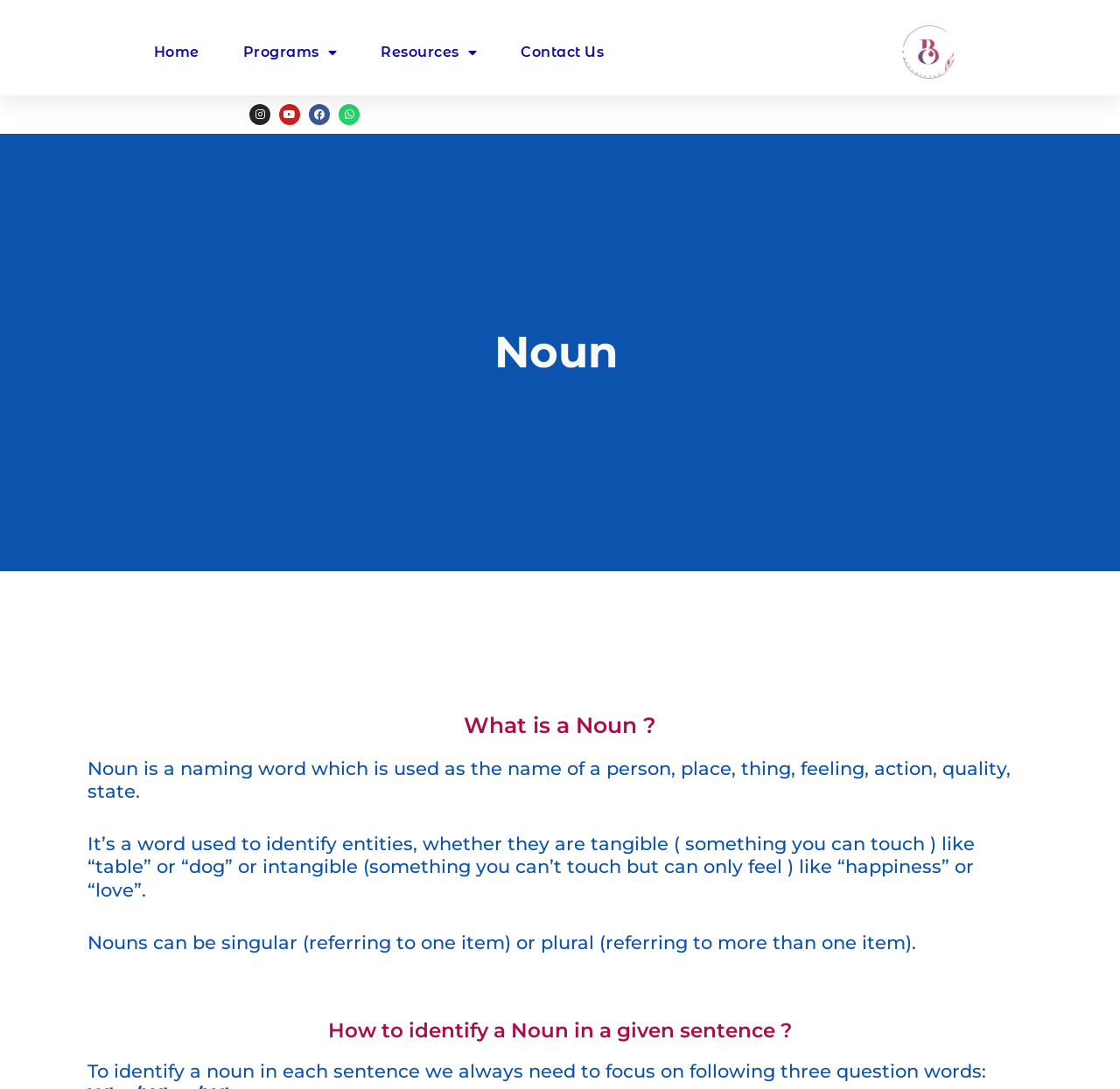Utilize the information from the image to answer the question in detail:
What is a noun?

According to the webpage, a noun is a naming word which is used as the name of a person, place, thing, feeling, action, quality, state. It’s a word used to identify entities, whether they are tangible or intangible.